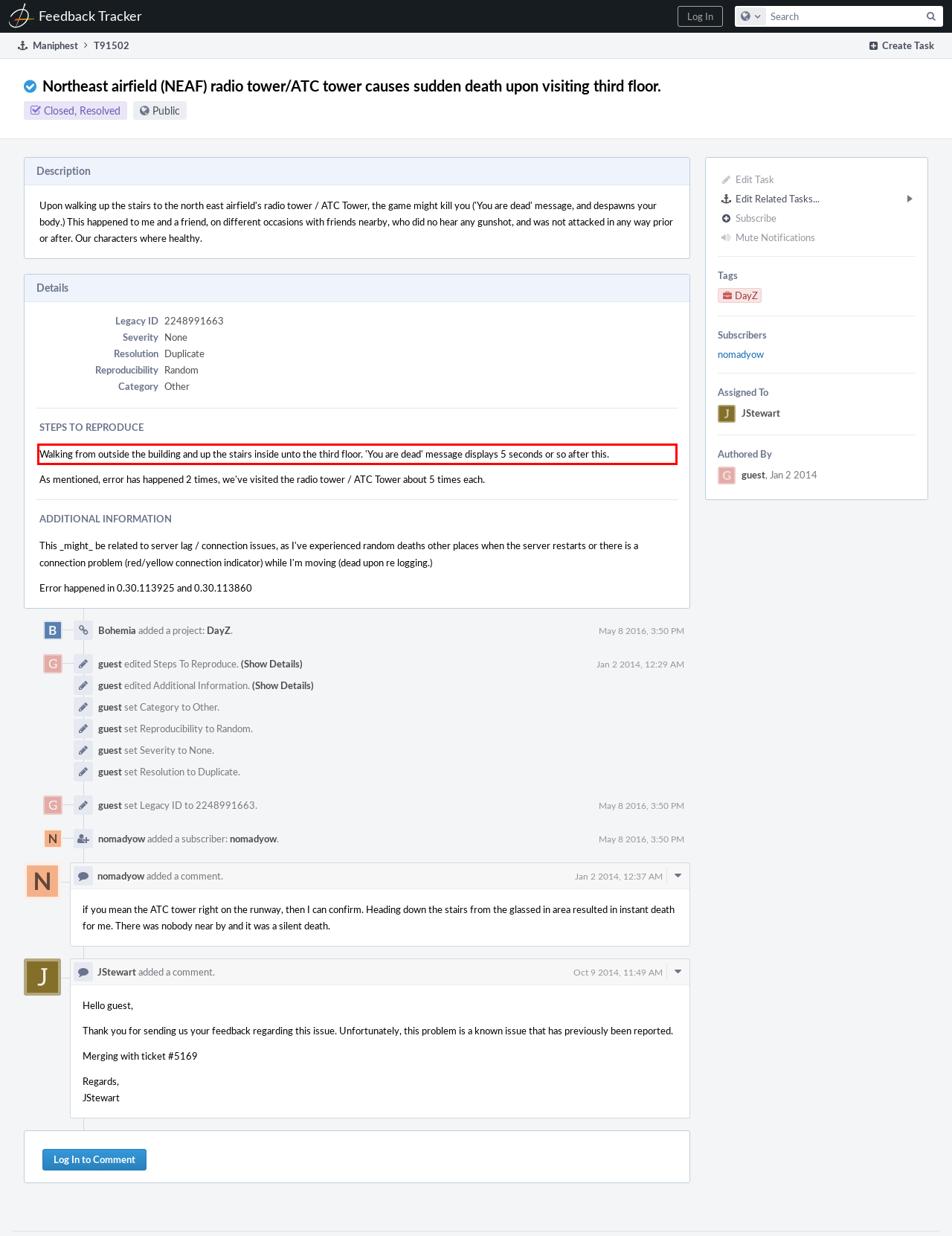You have a screenshot of a webpage, and there is a red bounding box around a UI element. Utilize OCR to extract the text within this red bounding box.

Walking from outside the building and up the stairs inside unto the third floor. 'You are dead' message displays 5 seconds or so after this.